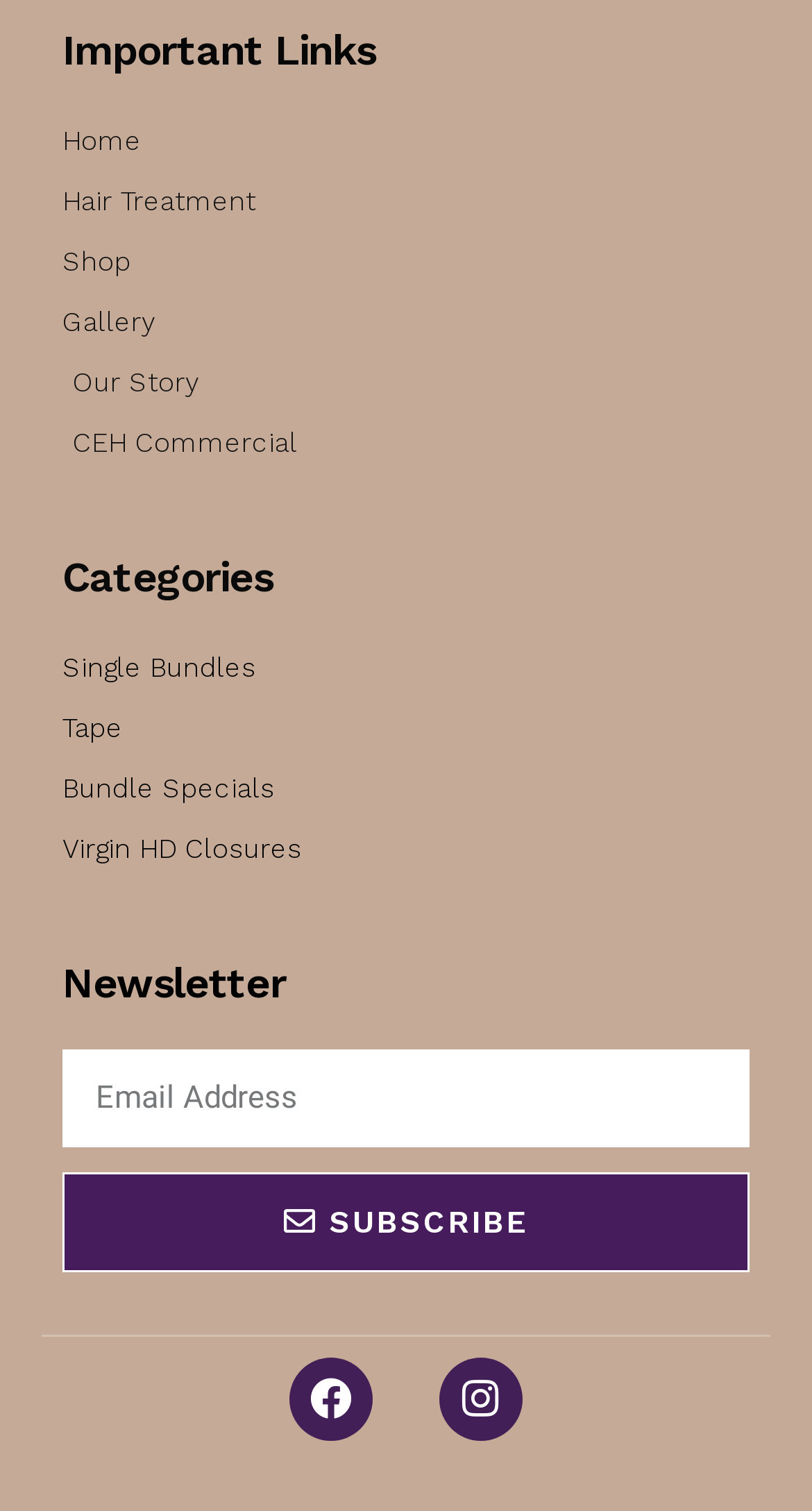How many links are under 'Important Links'?
Answer the question with detailed information derived from the image.

I counted the number of links under the 'Important Links' heading, which are 'Home', 'Hair Treatment', 'Shop', 'Gallery', 'Our Story', and 'CEH Commercial'.